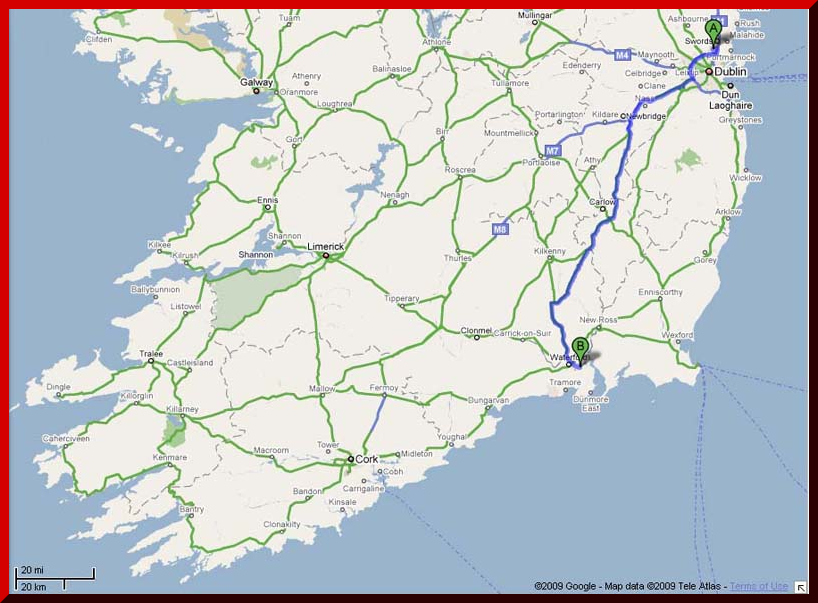What color is the line representing the travel path?
Refer to the image and provide a one-word or short phrase answer.

Blue